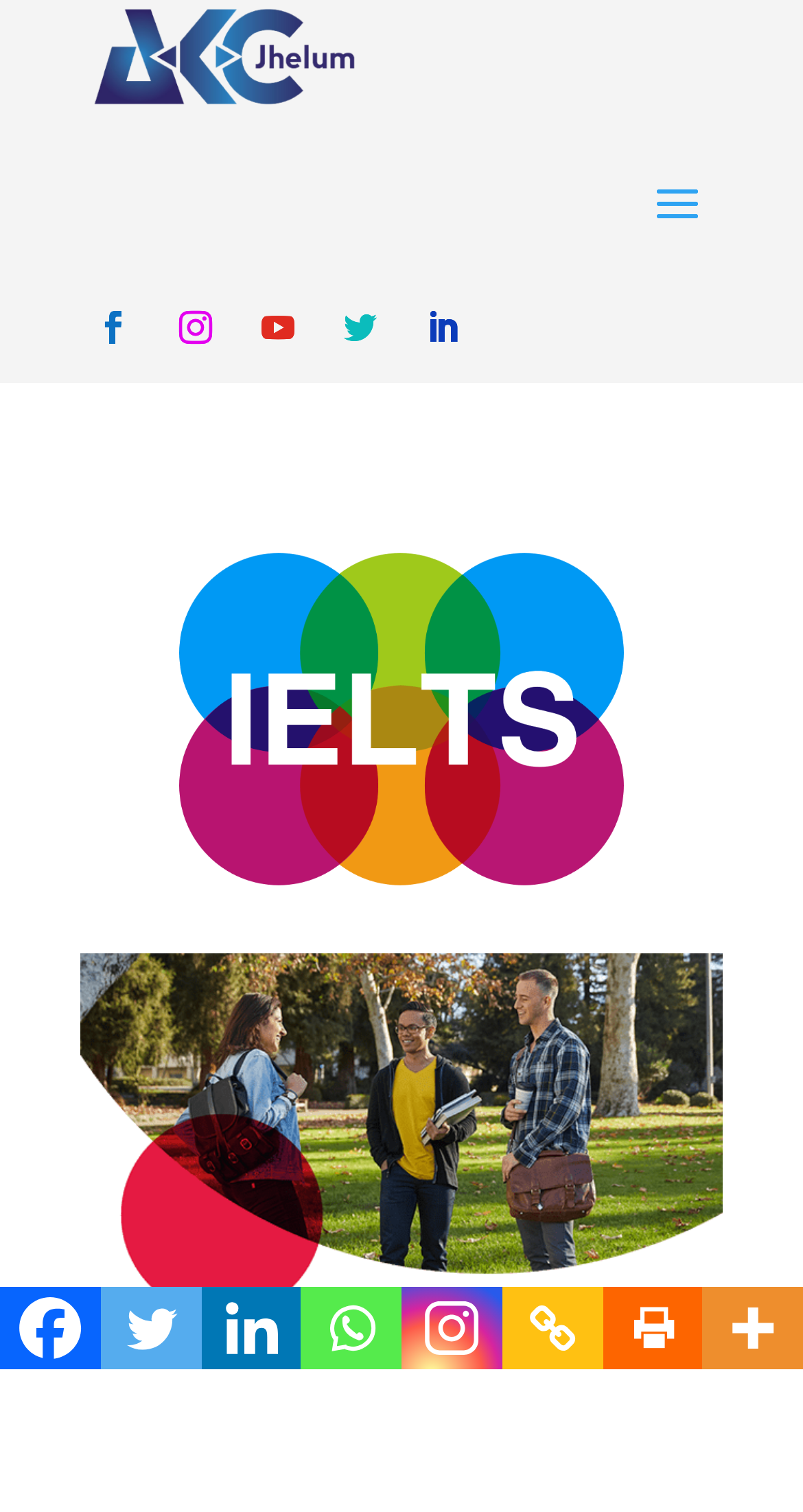Please locate the bounding box coordinates of the element that should be clicked to achieve the given instruction: "Click the More link".

[0.875, 0.851, 1.0, 0.906]